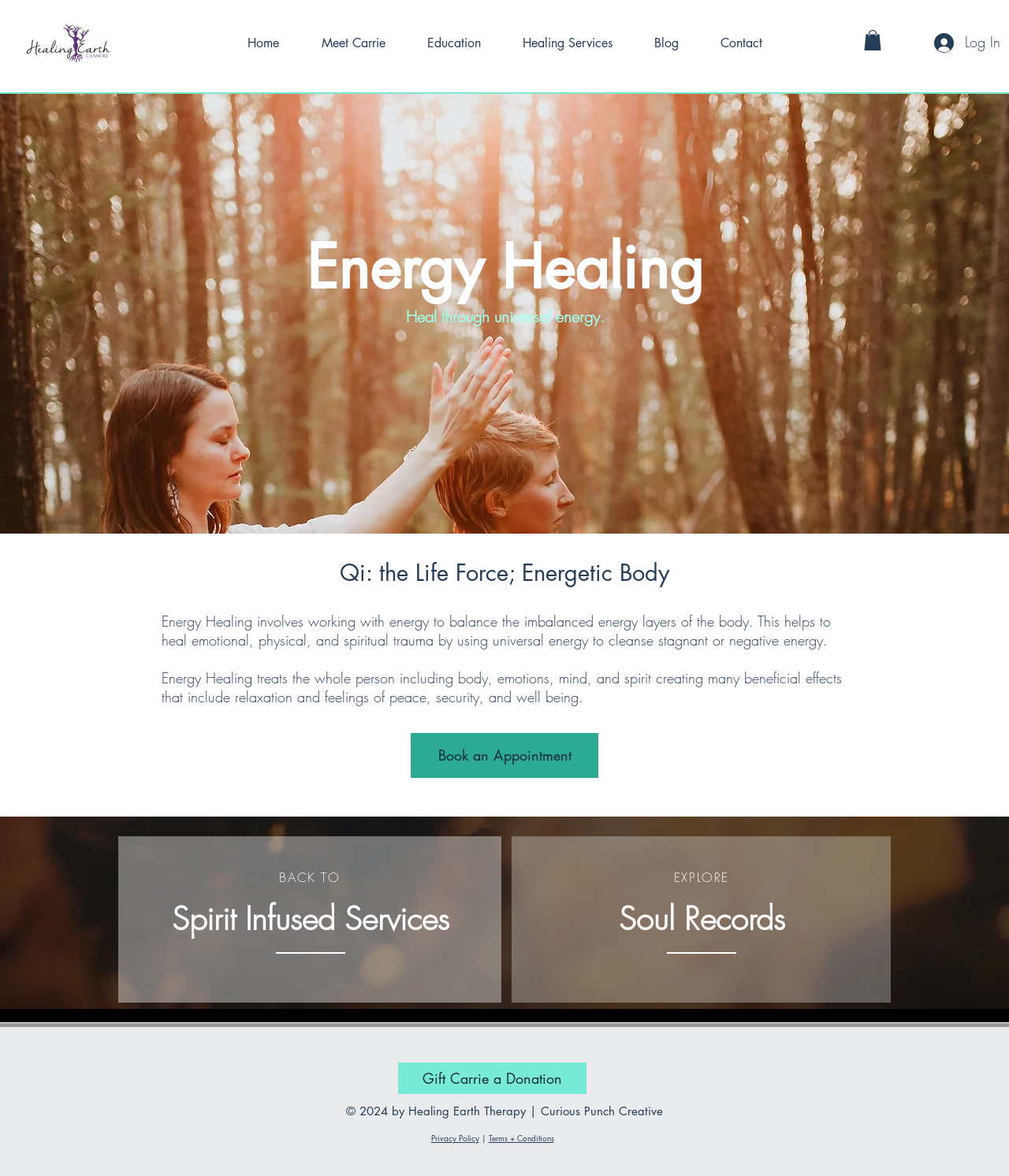Please specify the bounding box coordinates of the element that should be clicked to execute the given instruction: 'Click the 'Book an Appointment' link'. Ensure the coordinates are four float numbers between 0 and 1, expressed as [left, top, right, bottom].

[0.407, 0.624, 0.593, 0.662]